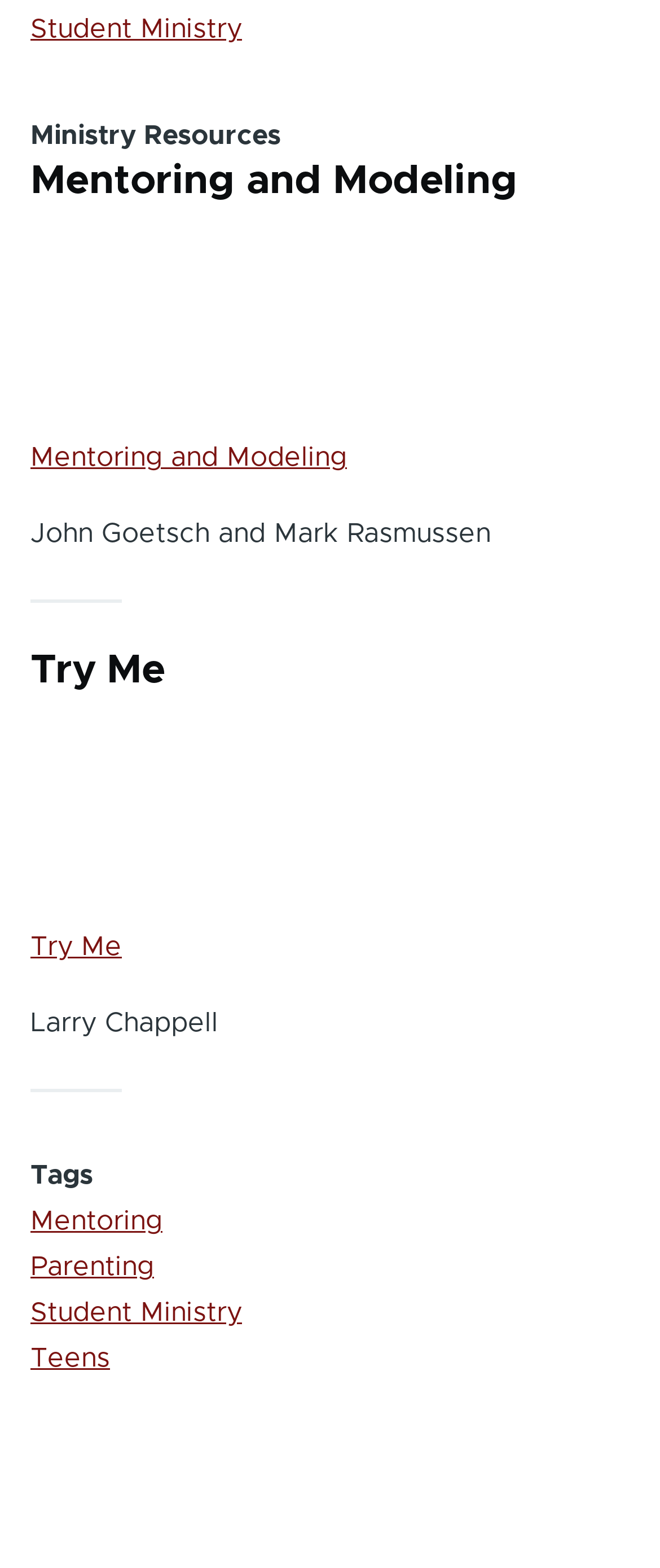Please provide a comprehensive answer to the question based on the screenshot: Who is the author of the second article?

I examined the static text element inside the second article element, and it mentions 'Larry Chappell', which I assume is the author of the second article.